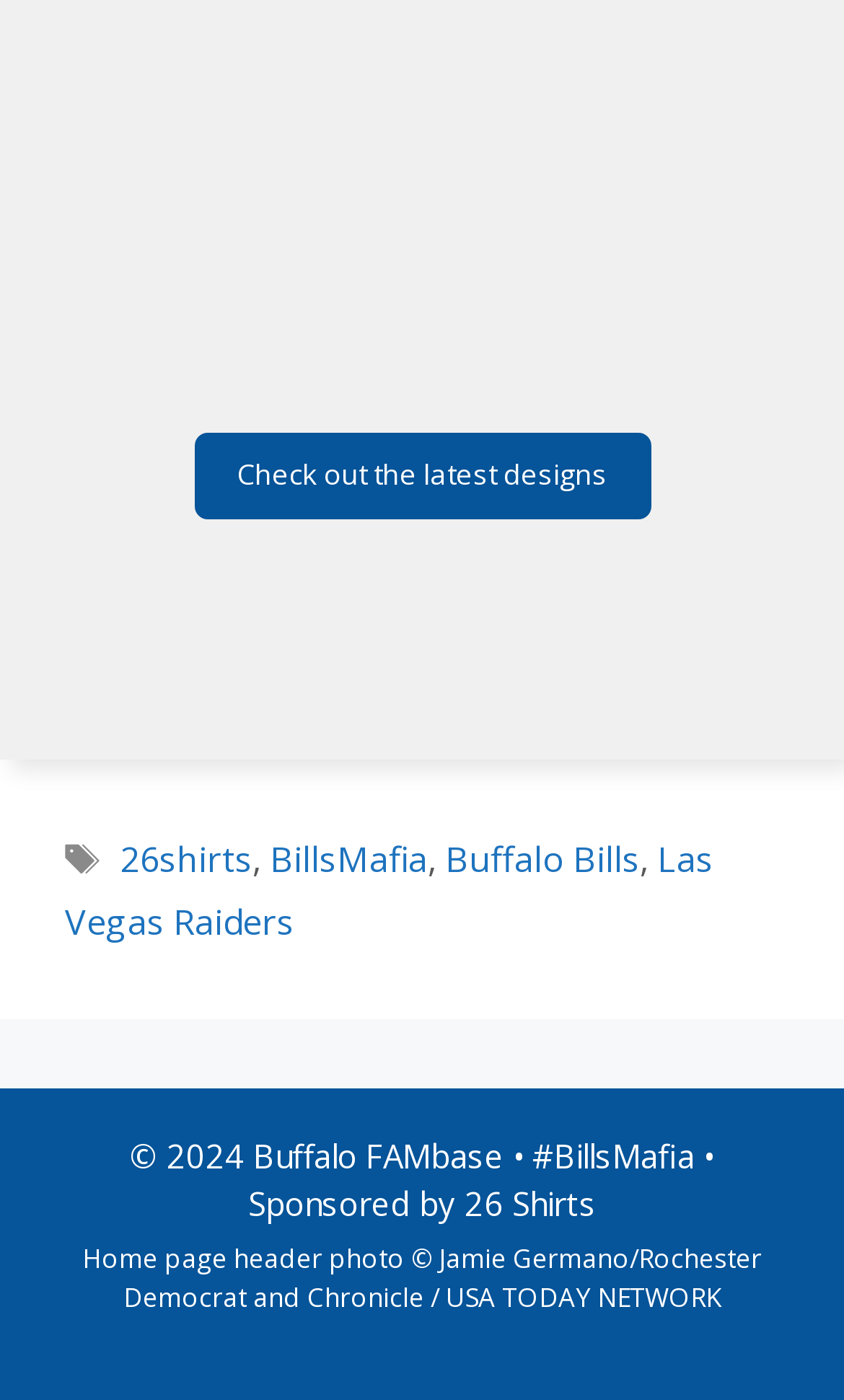What is the name of the photographer mentioned?
Based on the image, respond with a single word or phrase.

Jamie Germano